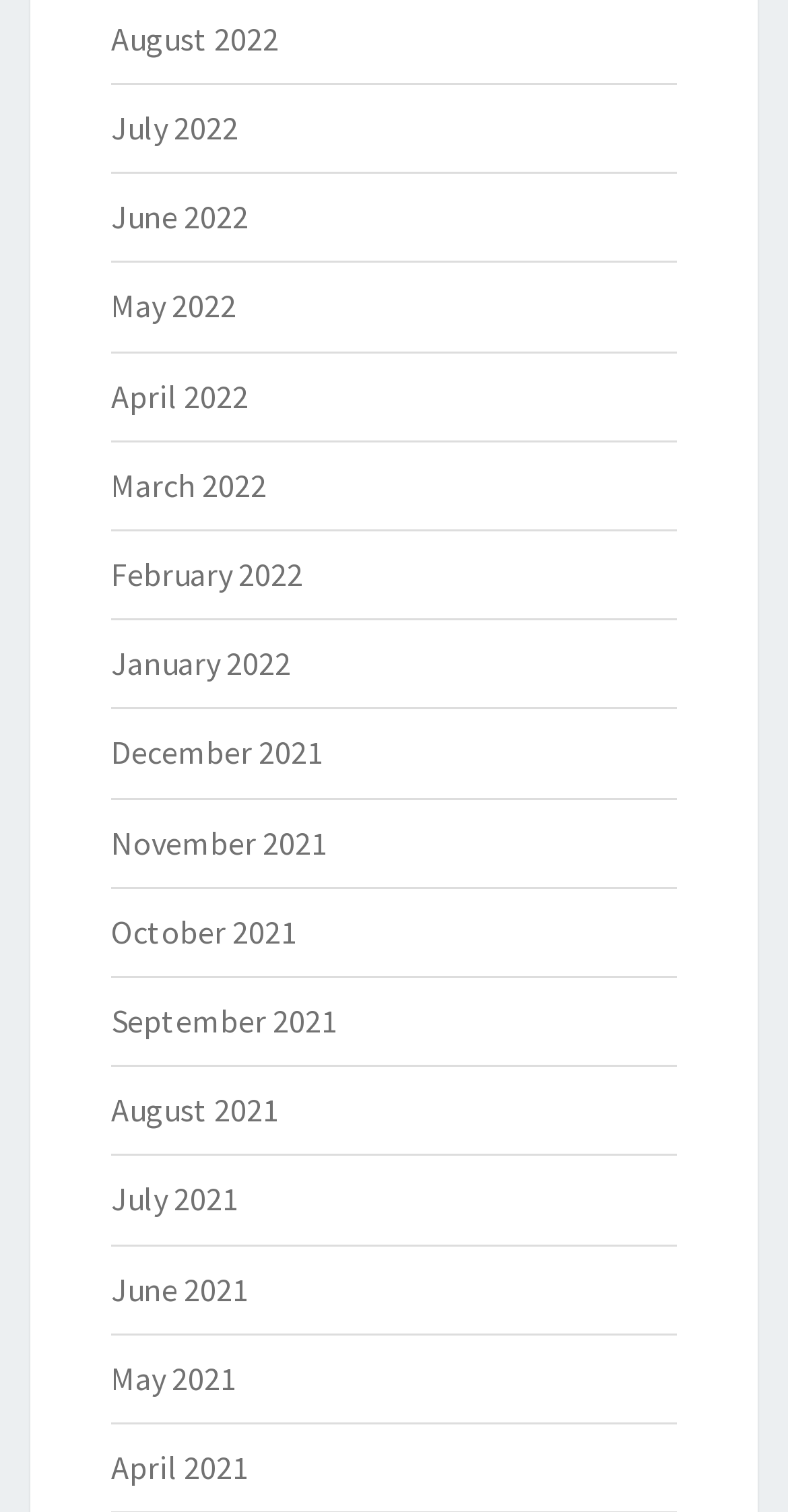How many links are there in the first column?
Please answer the question with a detailed response using the information from the screenshot.

I analyzed the bounding box coordinates of the links and found that the first 5 links, from August 2022 to December 2021, have similar x-coordinates, indicating that they are in the same column.